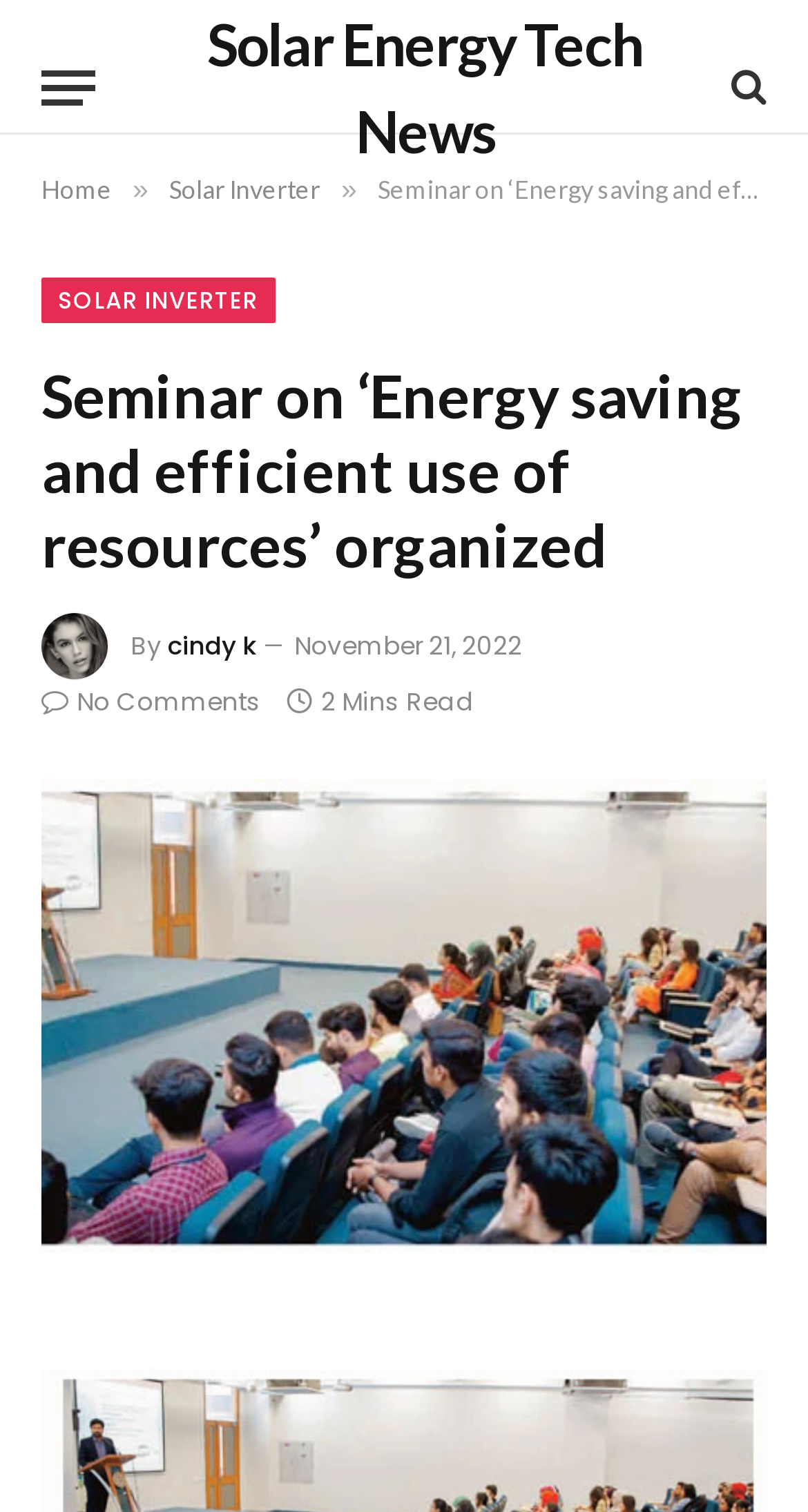What is the principal heading displayed on the webpage?

Seminar on ‘Energy saving and efficient use of resources’ organized